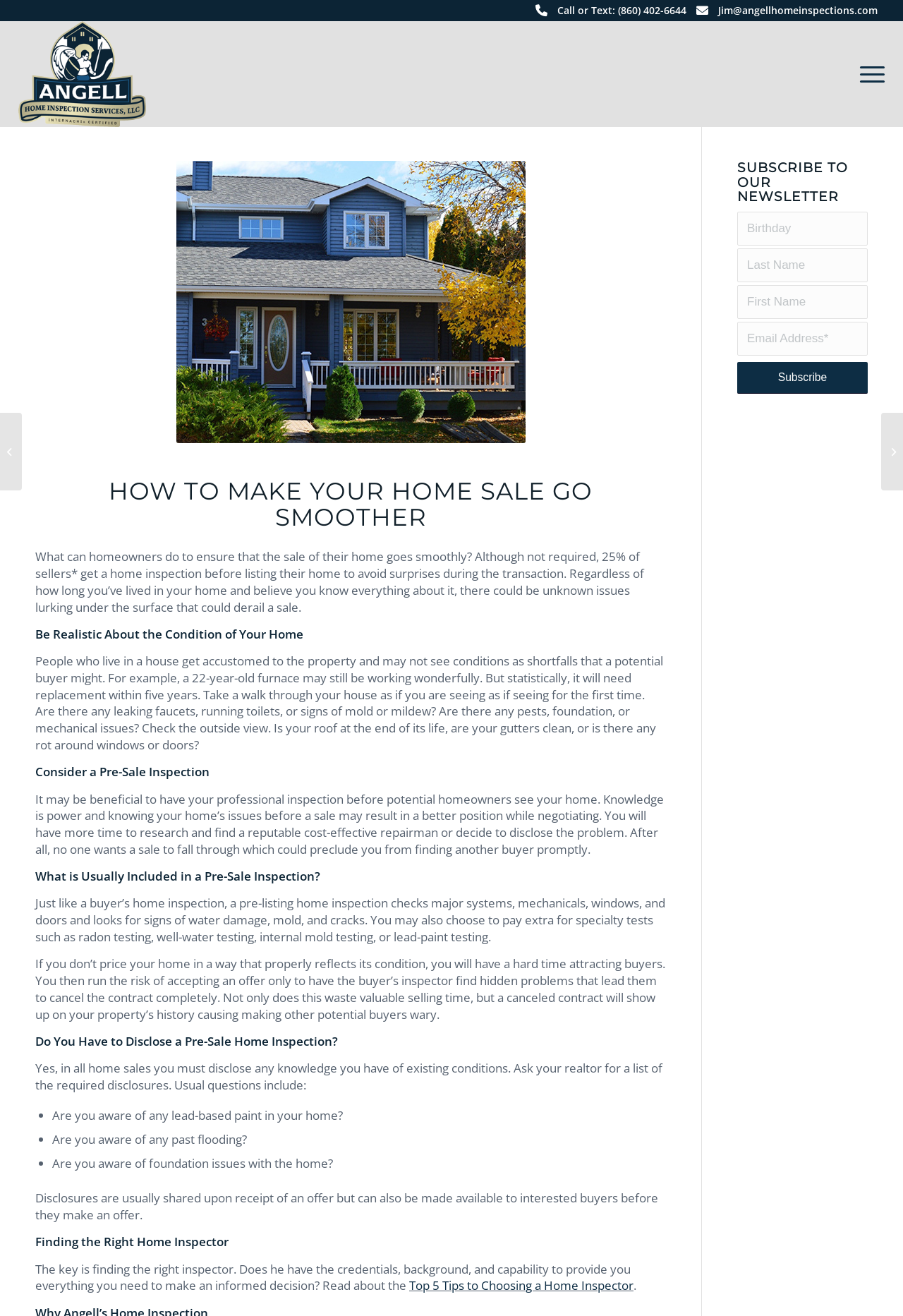Determine the bounding box coordinates for the element that should be clicked to follow this instruction: "Subscribe to the newsletter". The coordinates should be given as four float numbers between 0 and 1, in the format [left, top, right, bottom].

[0.816, 0.275, 0.961, 0.299]